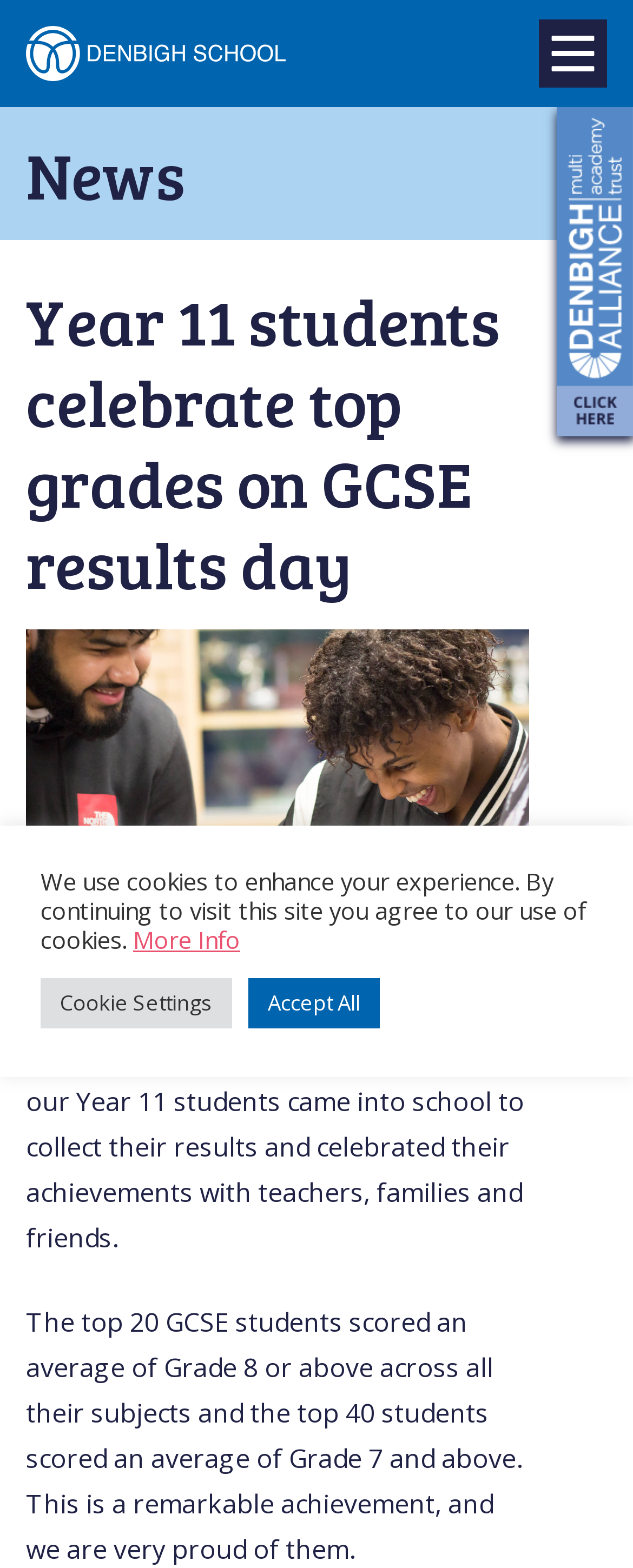What is the bounding box coordinate of the 'Denbigh School – Milton Keynes' image?
Use the information from the image to give a detailed answer to the question.

The bounding box coordinate of the 'Denbigh School – Milton Keynes' image can be found in the image element, which has the coordinates [0.041, 0.017, 0.451, 0.051].